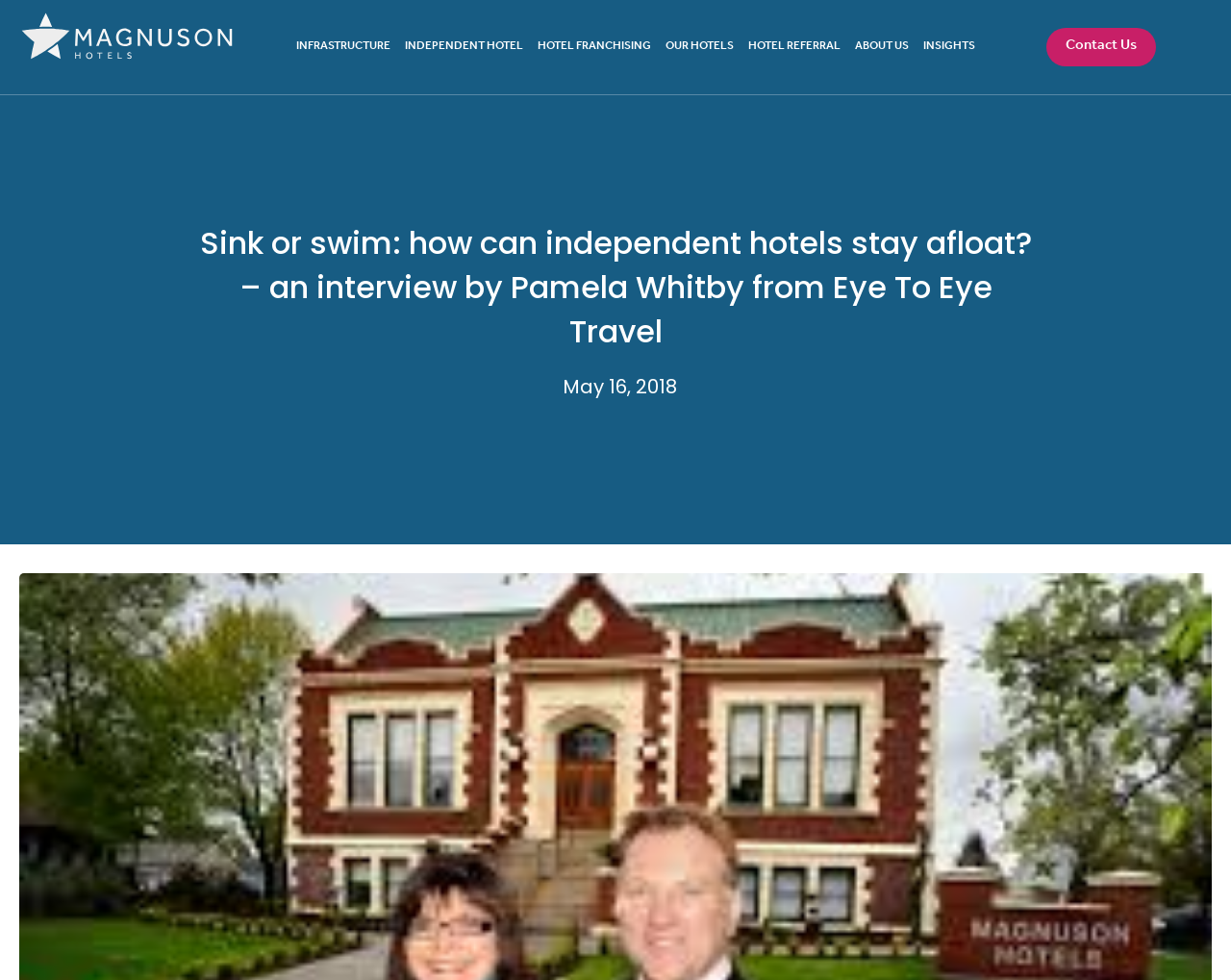Please identify the bounding box coordinates of the area I need to click to accomplish the following instruction: "Go to INFRASTRUCTURE".

[0.24, 0.03, 0.317, 0.066]